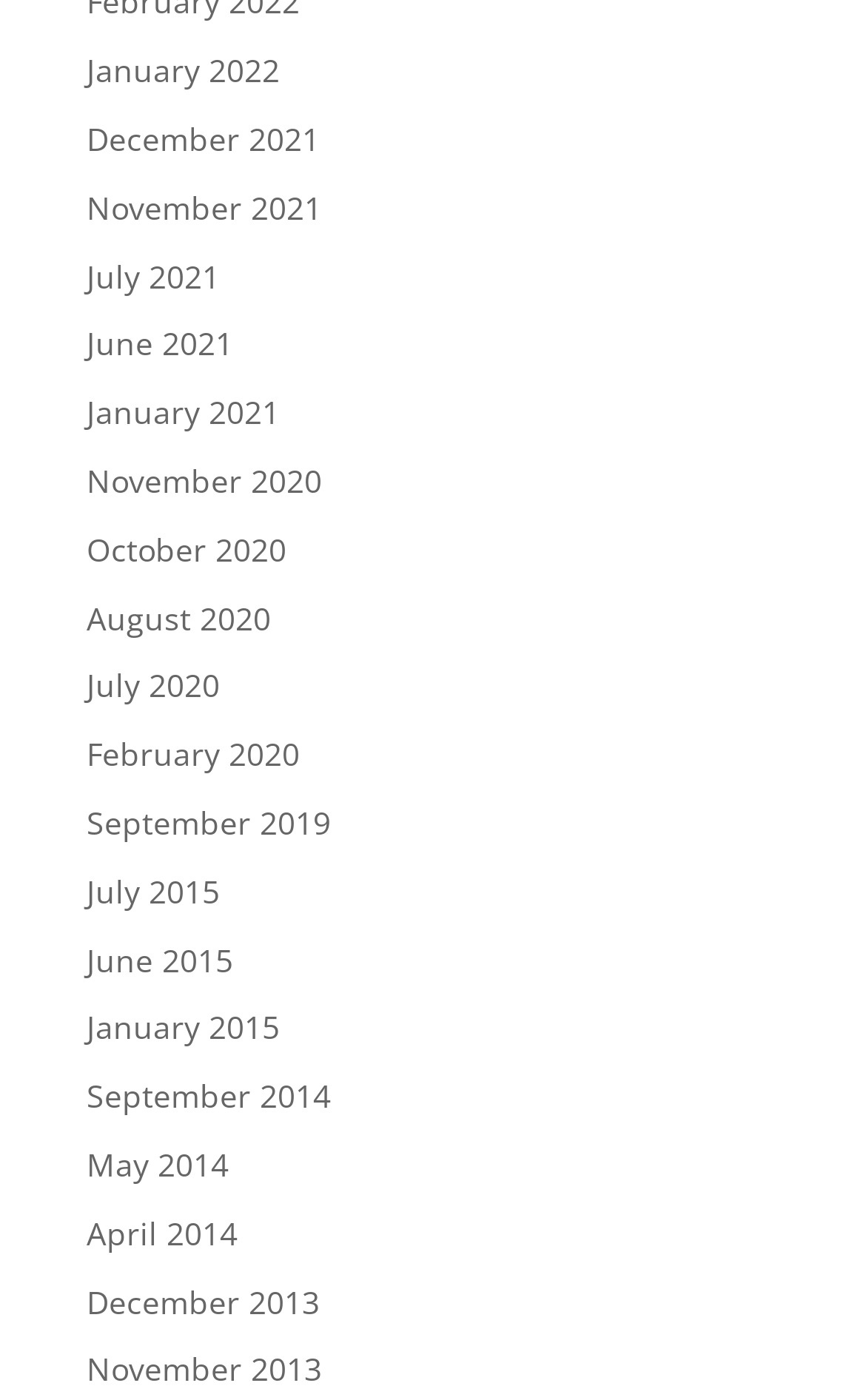Identify the bounding box coordinates of the element to click to follow this instruction: 'view January 2022'. Ensure the coordinates are four float values between 0 and 1, provided as [left, top, right, bottom].

[0.1, 0.035, 0.323, 0.065]